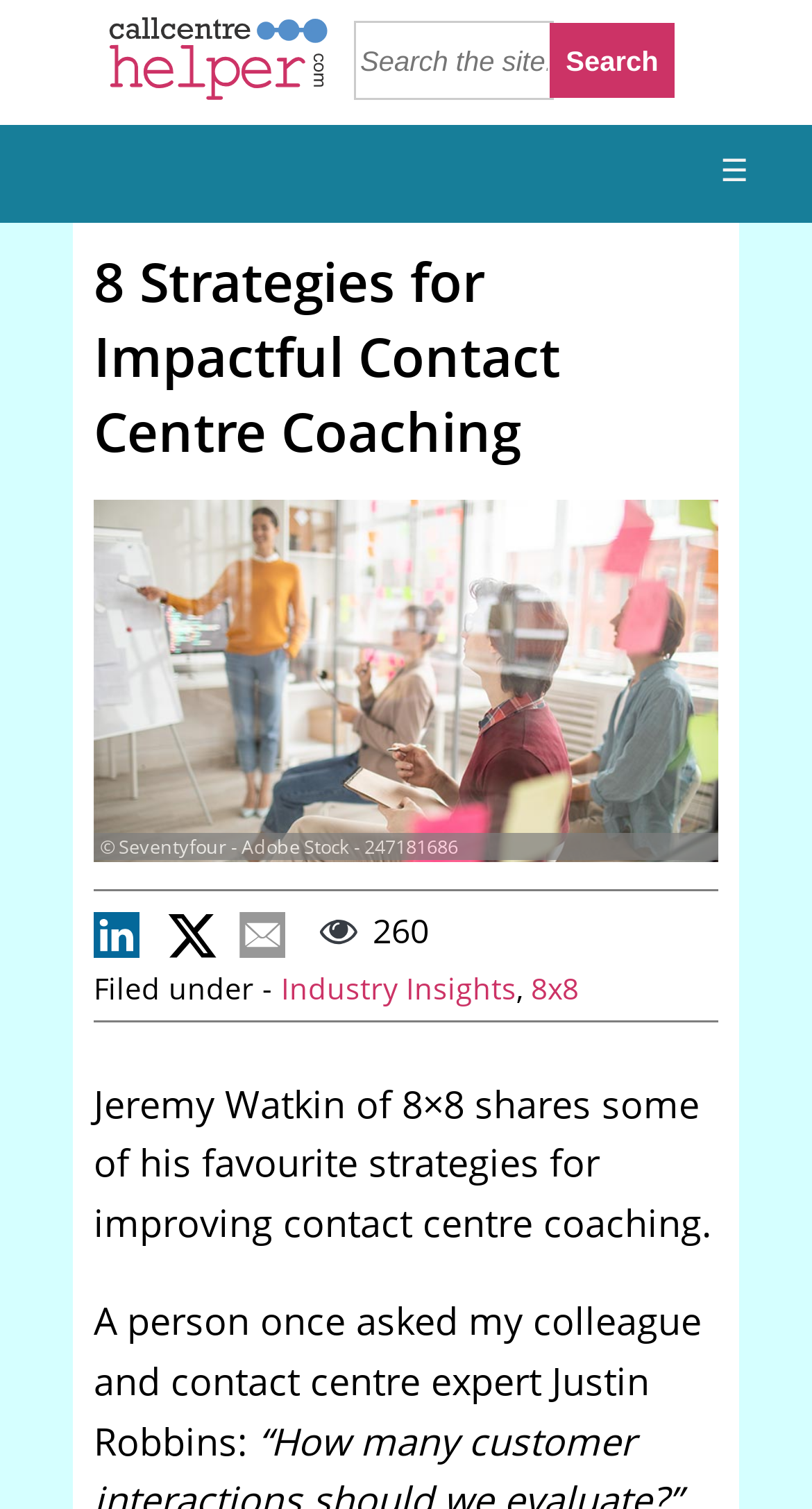Please specify the bounding box coordinates in the format (top-left x, top-left y, bottom-right x, bottom-right y), with values ranging from 0 to 1. Identify the bounding box for the UI component described as follows: Industry Insights

[0.346, 0.641, 0.636, 0.667]